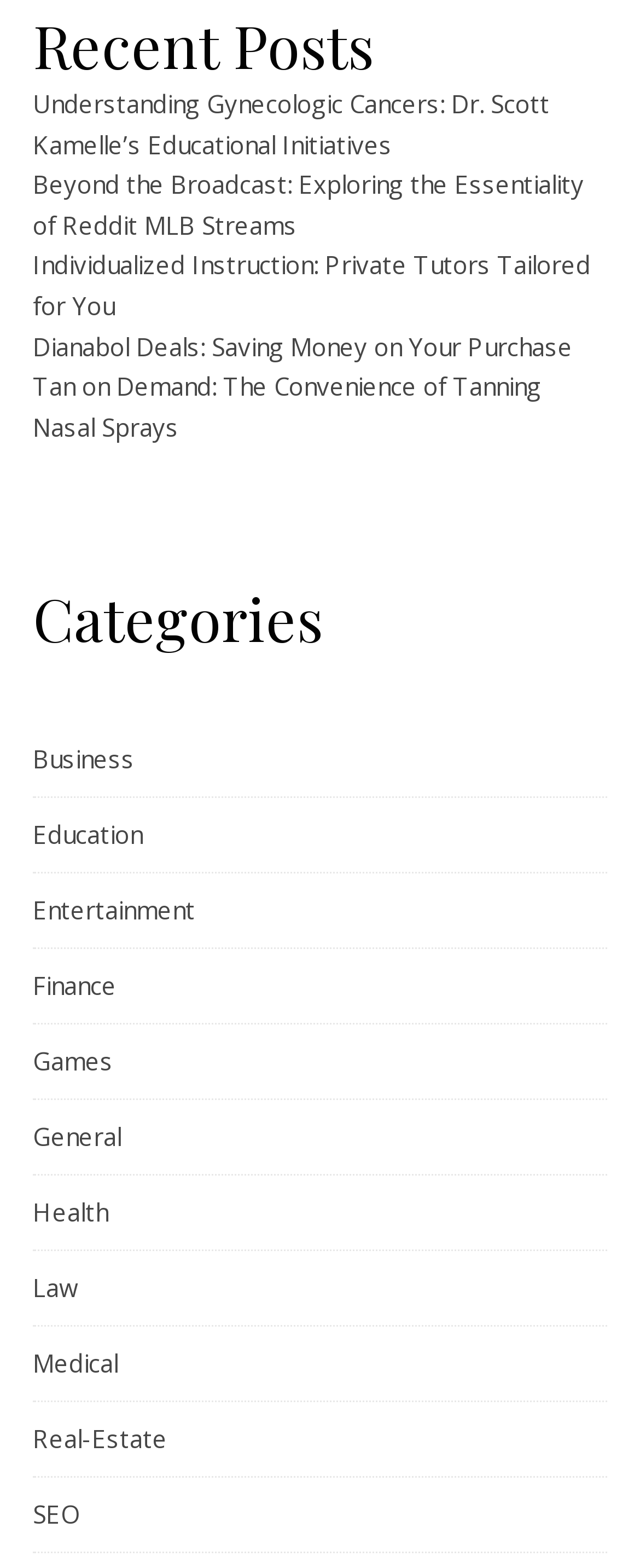Pinpoint the bounding box coordinates of the clickable area necessary to execute the following instruction: "explore categories". The coordinates should be given as four float numbers between 0 and 1, namely [left, top, right, bottom].

[0.051, 0.369, 0.949, 0.419]